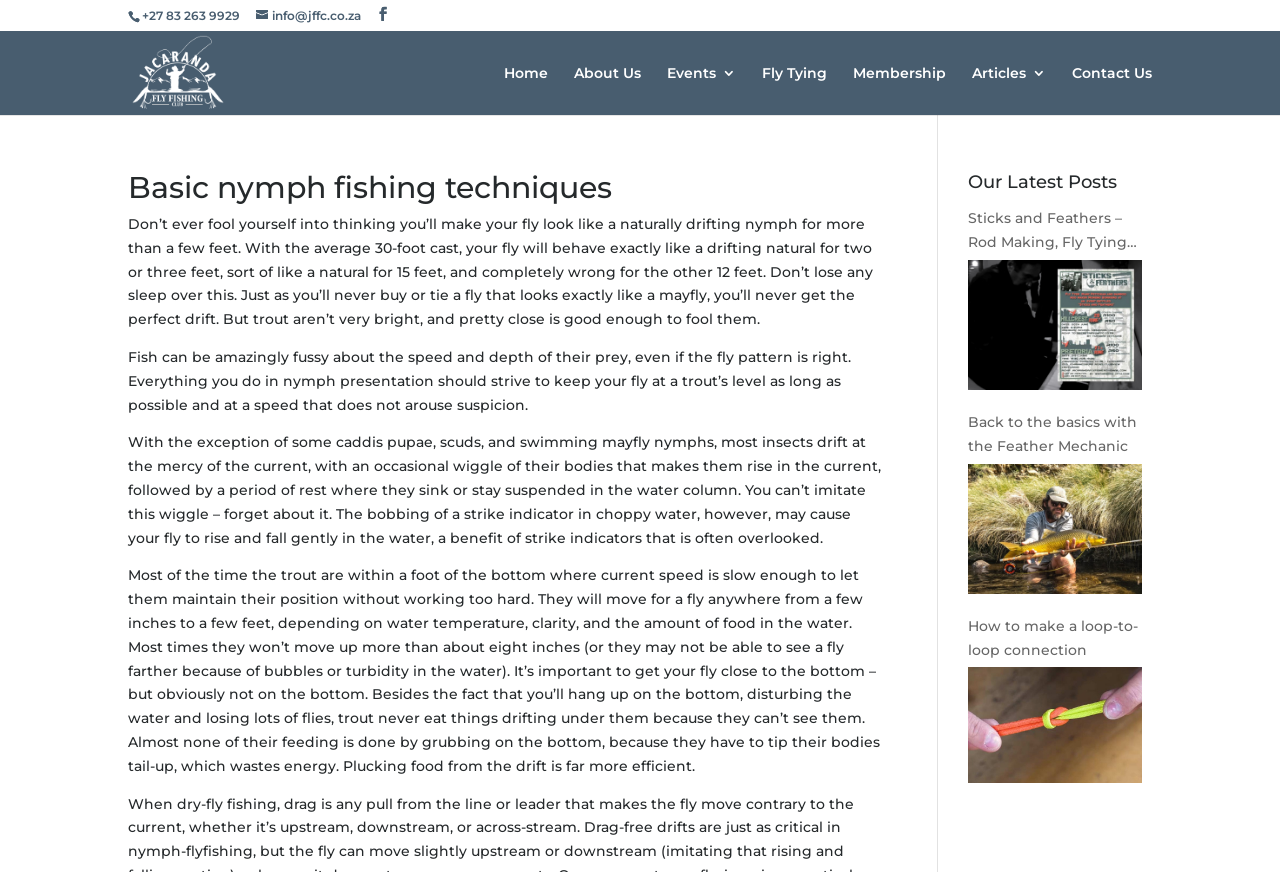Could you please study the image and provide a detailed answer to the question:
How many feet does the average cast drift like a naturally drifting nymph?

I read the article on the webpage, which discusses basic nymph fishing techniques. According to the text, the average 30-foot cast will behave like a naturally drifting nymph for two or three feet.